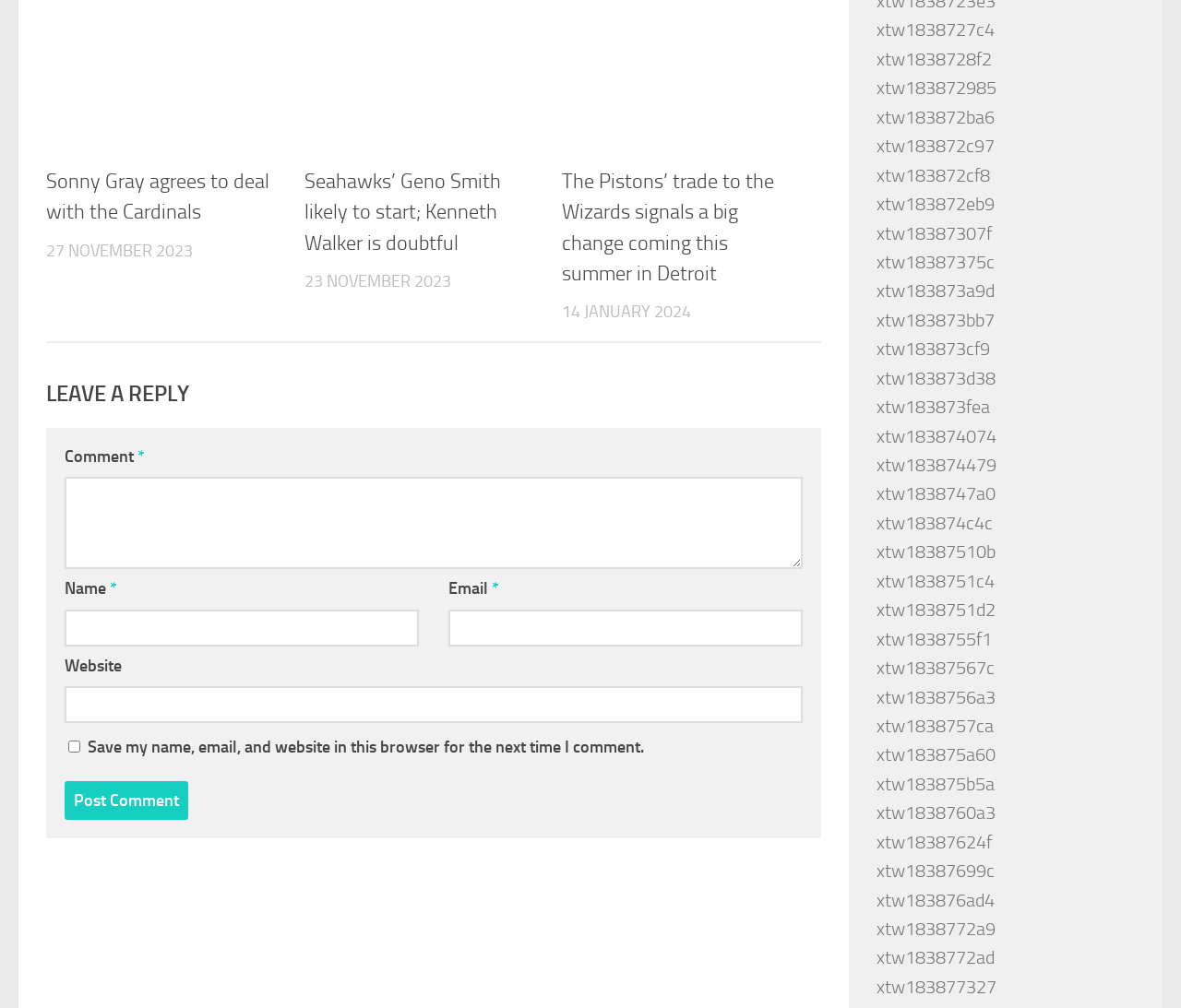What is the label of the first textbox in the comment section?
Using the image provided, answer with just one word or phrase.

Comment *